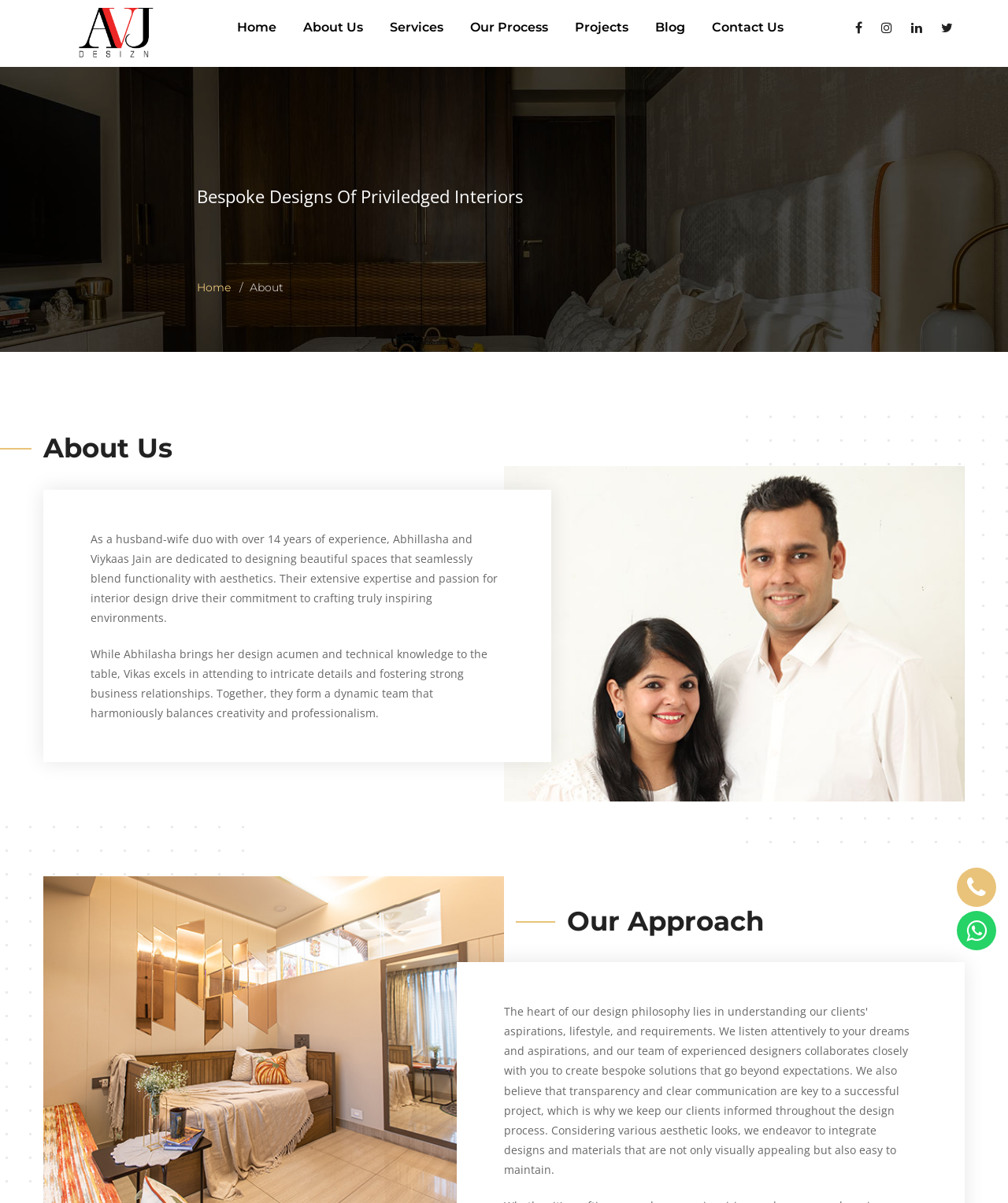Can you pinpoint the bounding box coordinates for the clickable element required for this instruction: "View Abhilasha and Vikas Jain's image"? The coordinates should be four float numbers between 0 and 1, i.e., [left, top, right, bottom].

[0.5, 0.388, 0.957, 0.666]